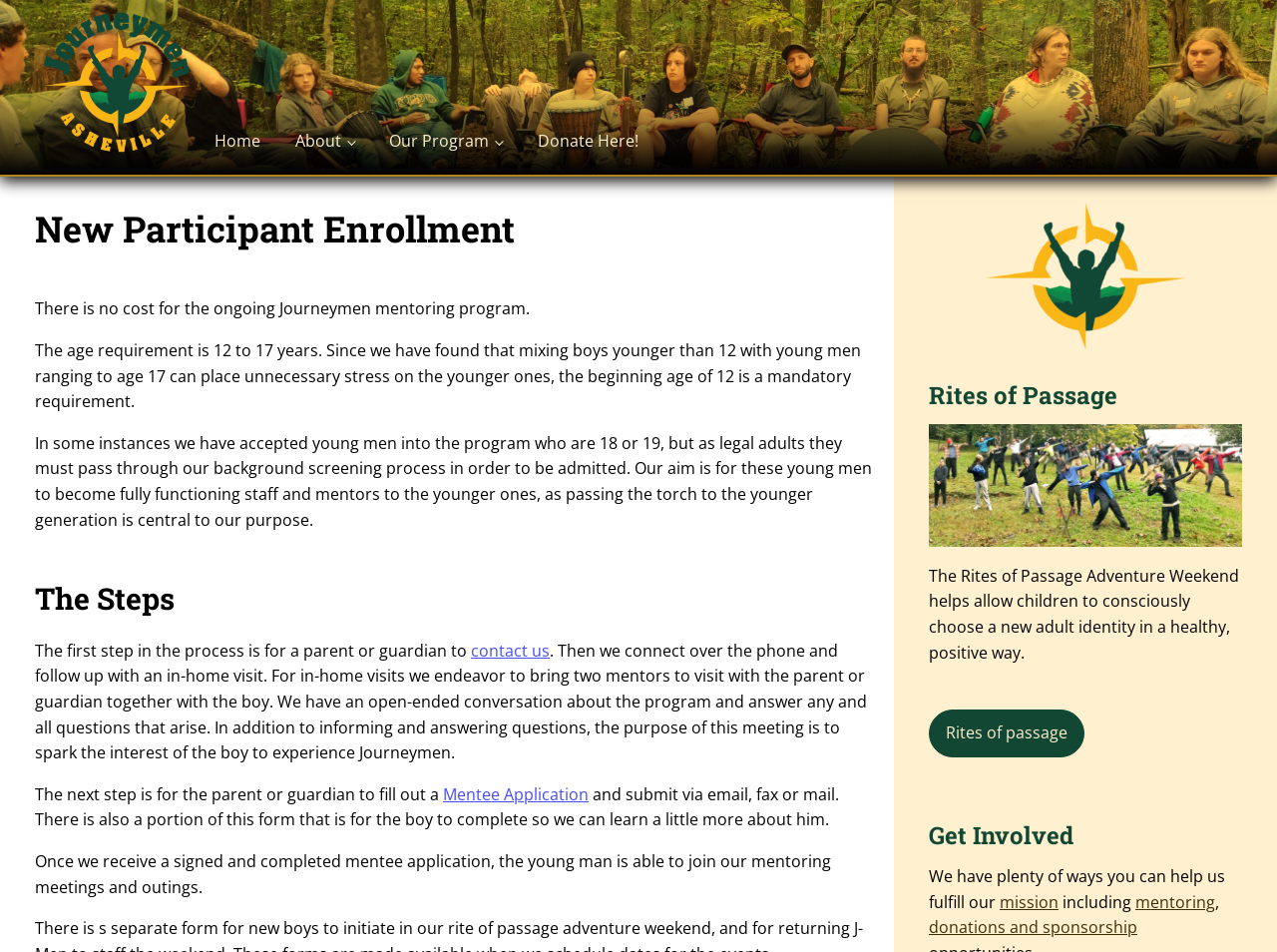How can one help fulfill the mission?
Based on the image, give a one-word or short phrase answer.

Through mentoring, donations, and sponsorship